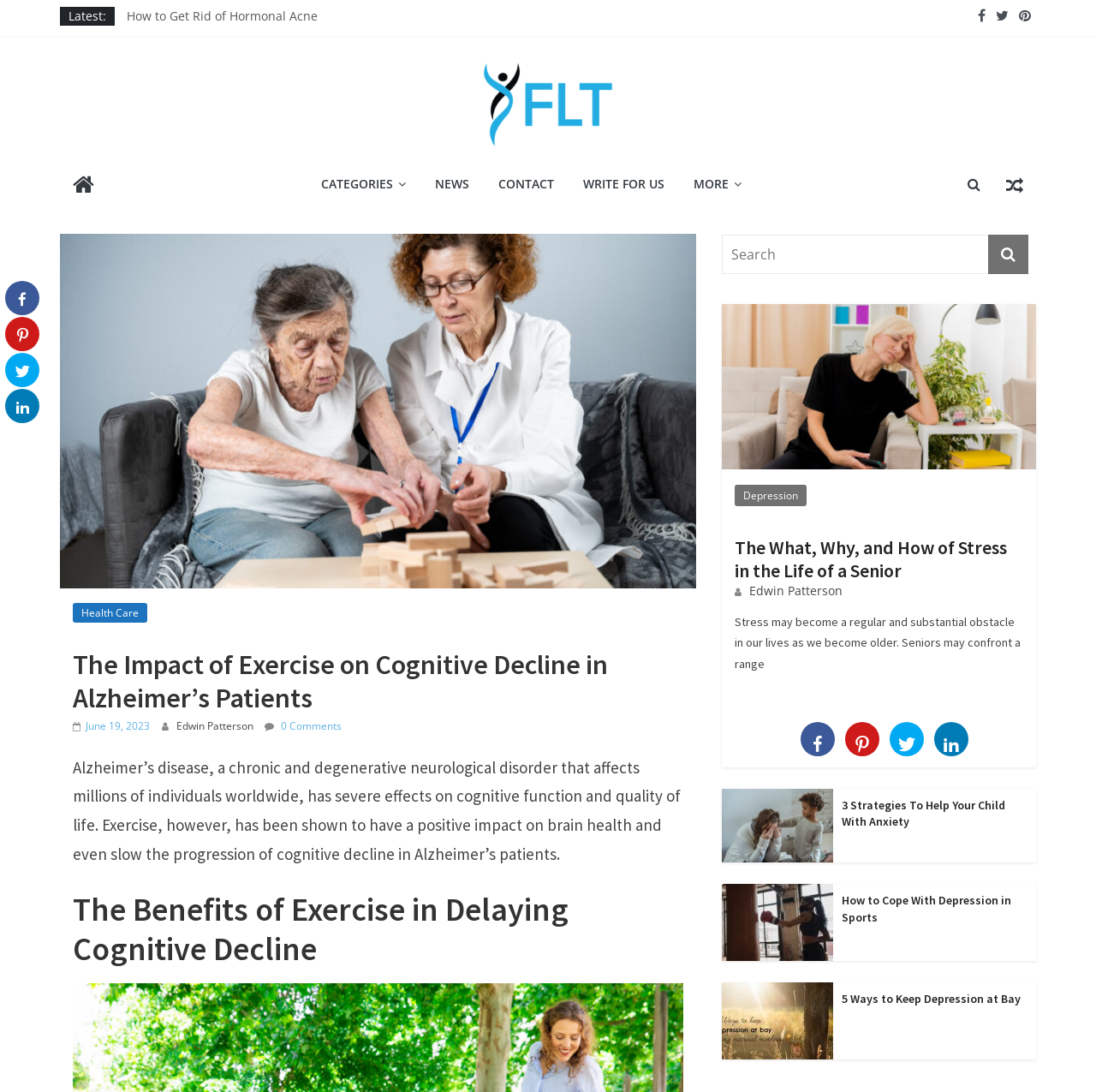Could you highlight the region that needs to be clicked to execute the instruction: "Search for a topic"?

[0.659, 0.215, 0.902, 0.251]